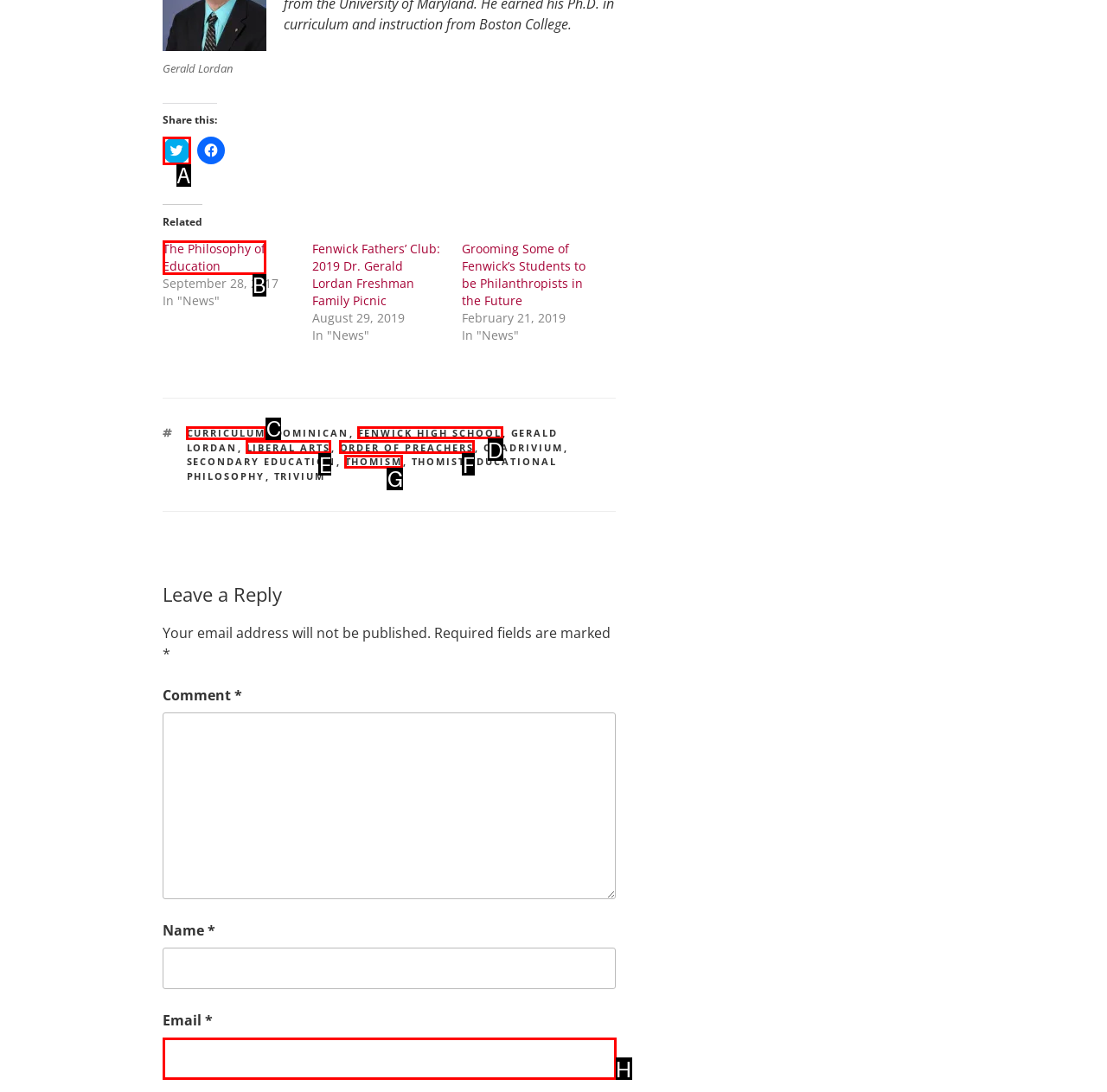Specify which element within the red bounding boxes should be clicked for this task: Click on the tag 'FENWICK HIGH SCHOOL' Respond with the letter of the correct option.

D